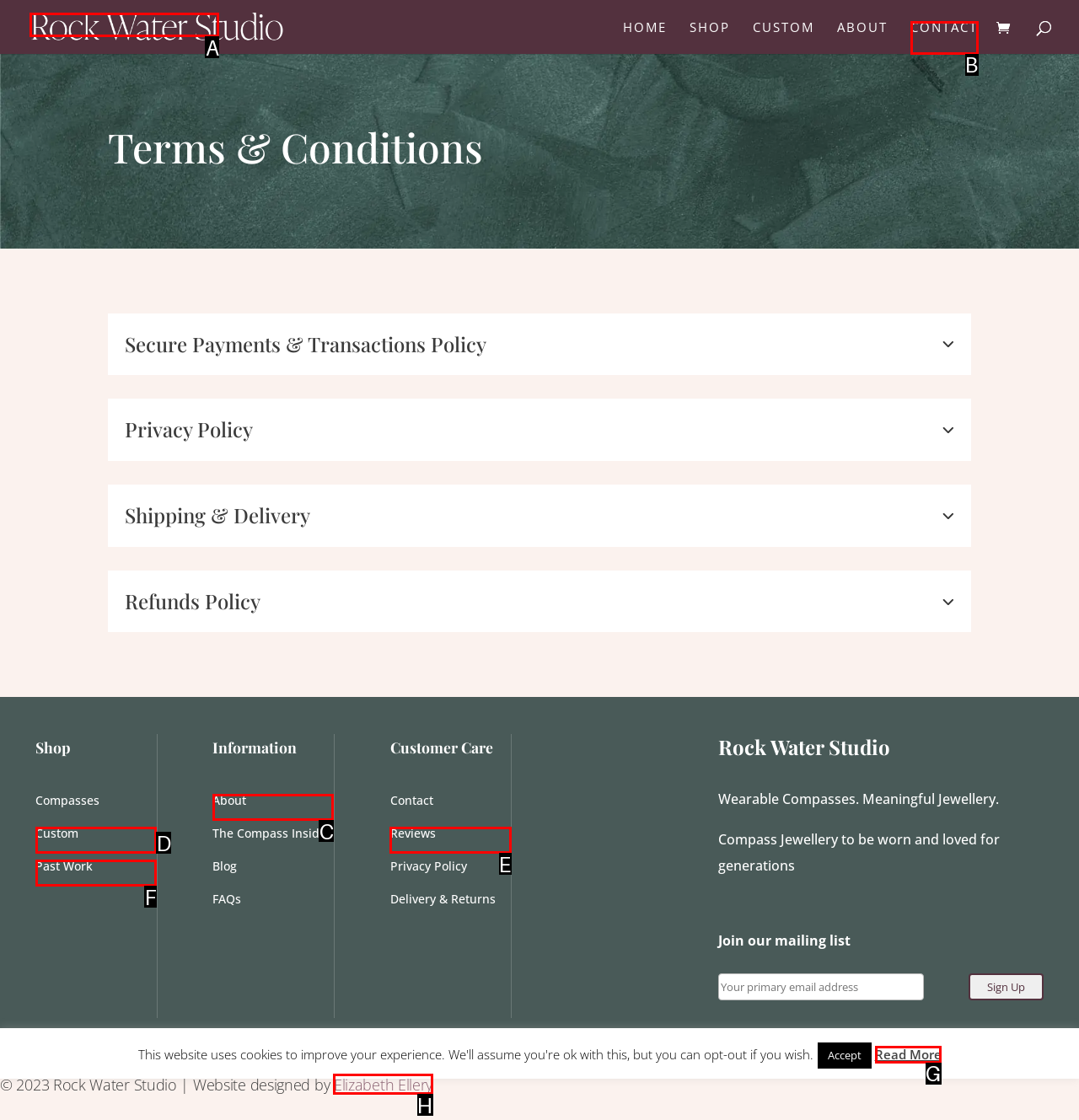Identify the HTML element you need to click to achieve the task: View Pathfinder products. Respond with the corresponding letter of the option.

None